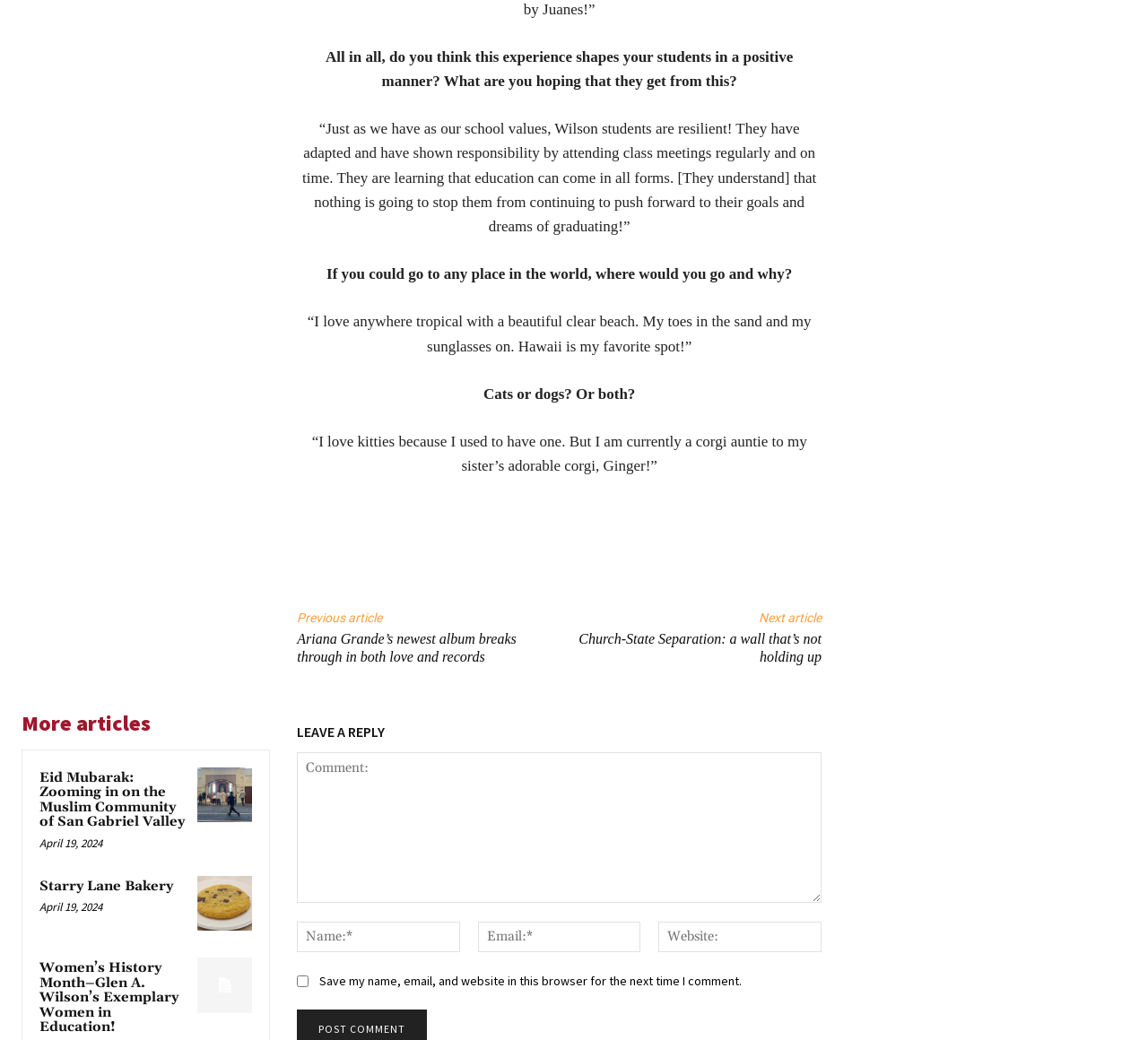How many links are there in the webpage?
Using the image provided, answer with just one word or phrase.

9